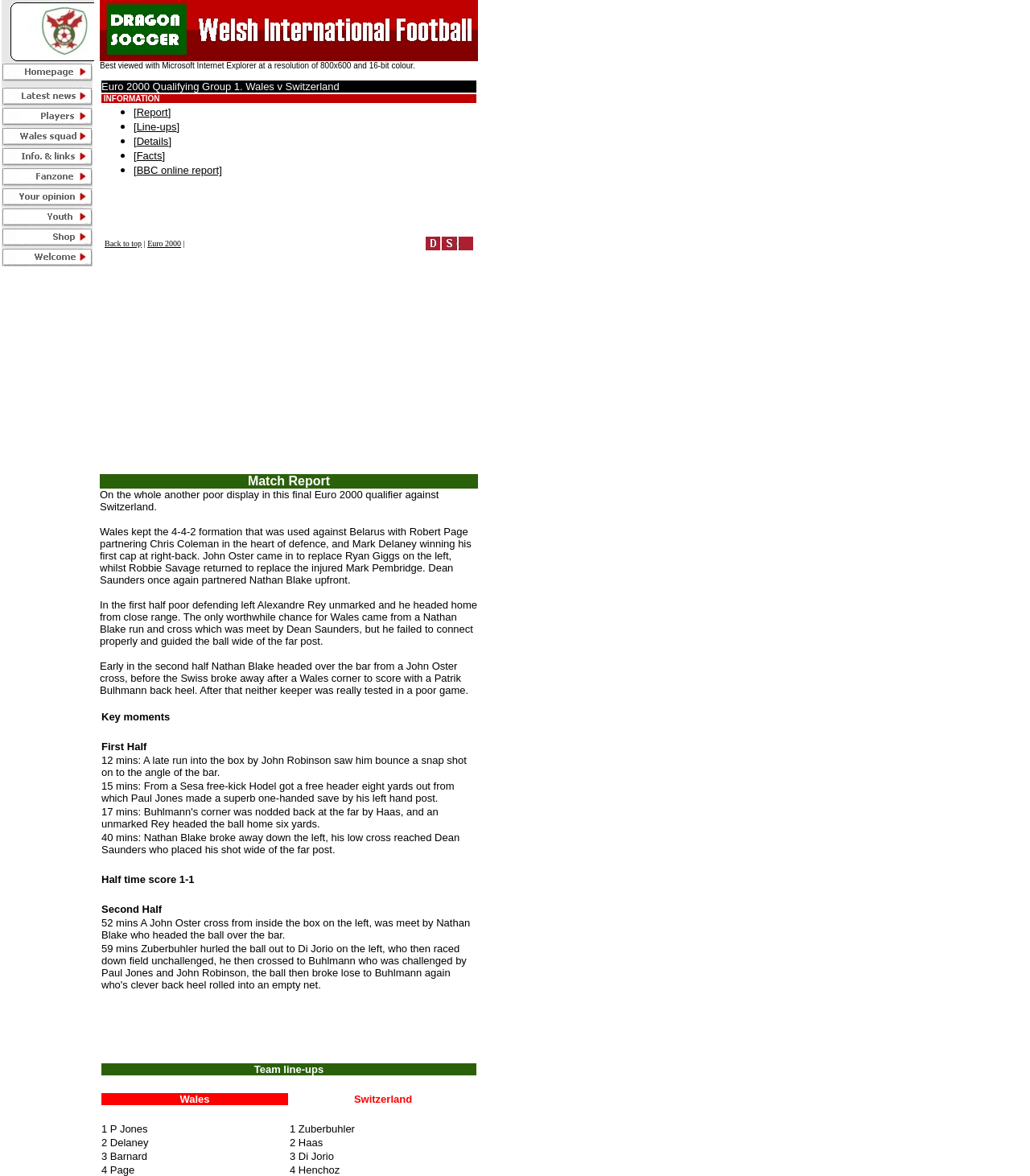What is the formation used by Wales in this match?
Carefully analyze the image and provide a thorough answer to the question.

According to the match report, Wales used a 4-4-2 formation in this match, with Robert Page and Chris Coleman in the heart of defense, and Dean Saunders and Nathan Blake upfront.